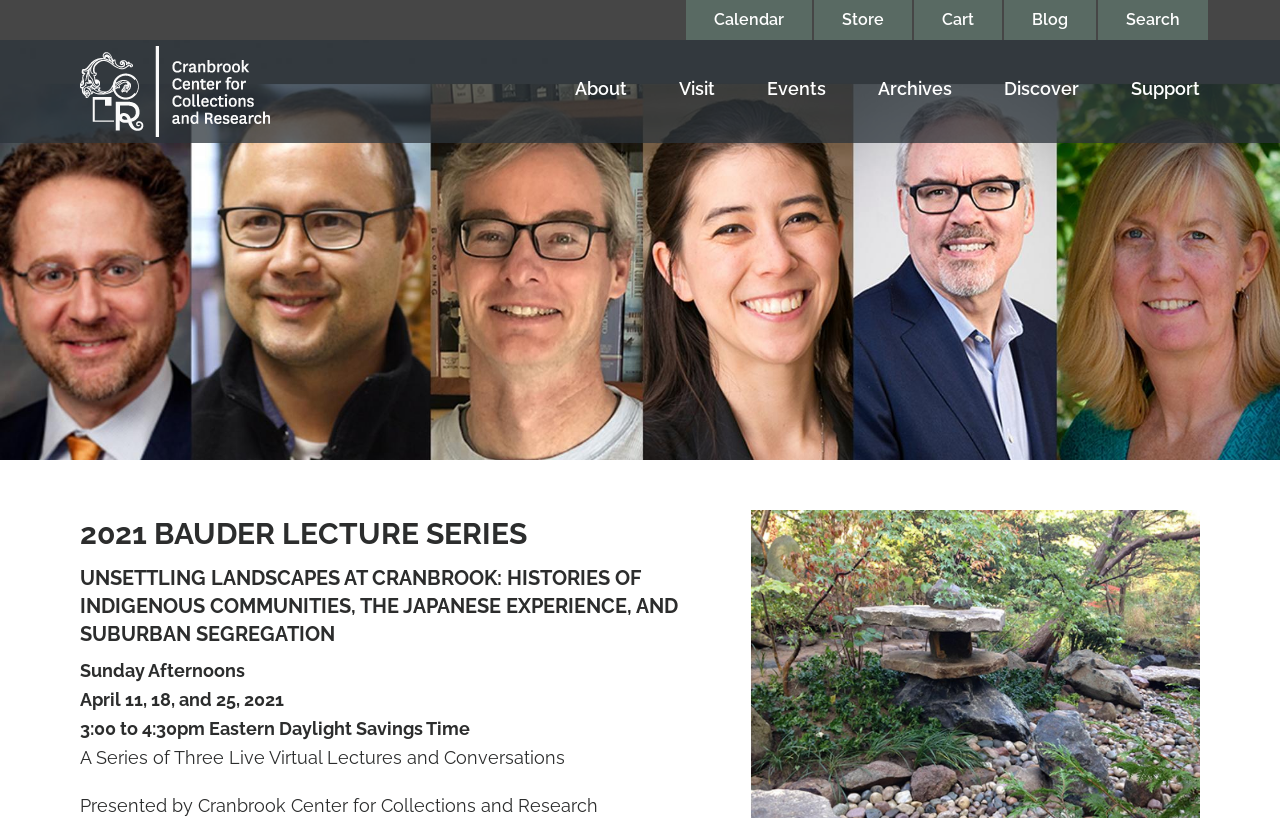Write a detailed summary of the webpage.

The webpage is about the 2021 Bauder Lecture Series at the Cranbrook Center for Collections and Research. At the top left corner, there is a logo of the Cranbrook Center, accompanied by a navigation menu with links to "About", "Visit", "Events", "Archives", "Discover", and "Support". 

Below the navigation menu, there are several links to "Skip to main content", "Calendar", "Store", "Cart", "Blog", and "Search", which are aligned horizontally across the top of the page. 

The main content of the webpage is divided into two sections. The first section has a heading that reads "2021 BAUDER LECTURE SERIES" in a large font, followed by a subheading that describes the lecture series as "Unsettling Landscapes at Cranbrook: Histories of Indigenous Communities, the Japanese Experience, and Suburban Segregation". 

The second section provides details about the lecture series, including the dates and times of the lectures, which are Sunday afternoons on April 11, 18, and 25, 2021, from 3:00 to 4:30 pm Eastern Daylight Savings Time. It also mentions that the lectures will be presented live virtually and are hosted by the Cranbrook Center for Collections and Research.